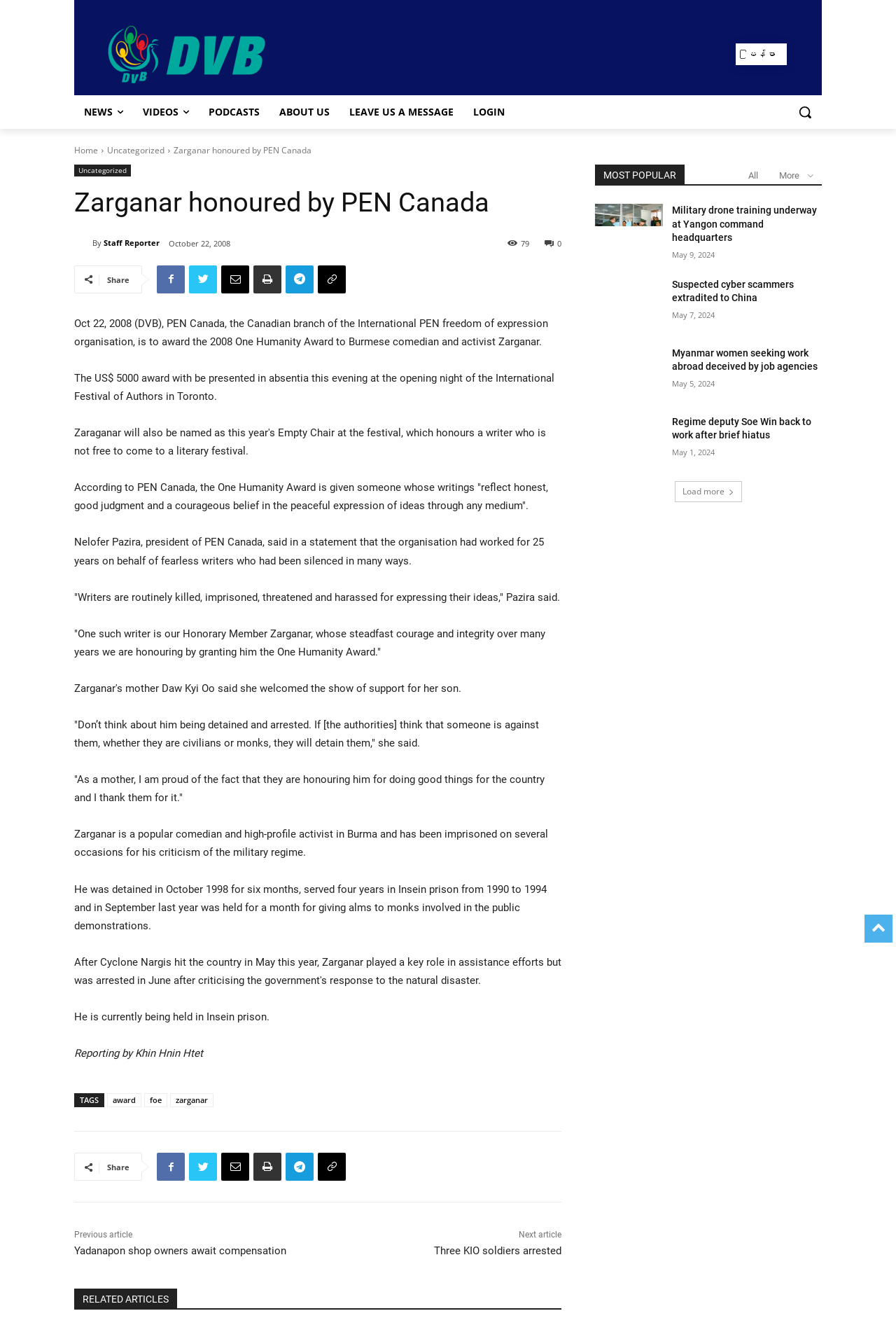Please give a short response to the question using one word or a phrase:
What is the name of the festival where the award will be presented?

International Festival of Authors